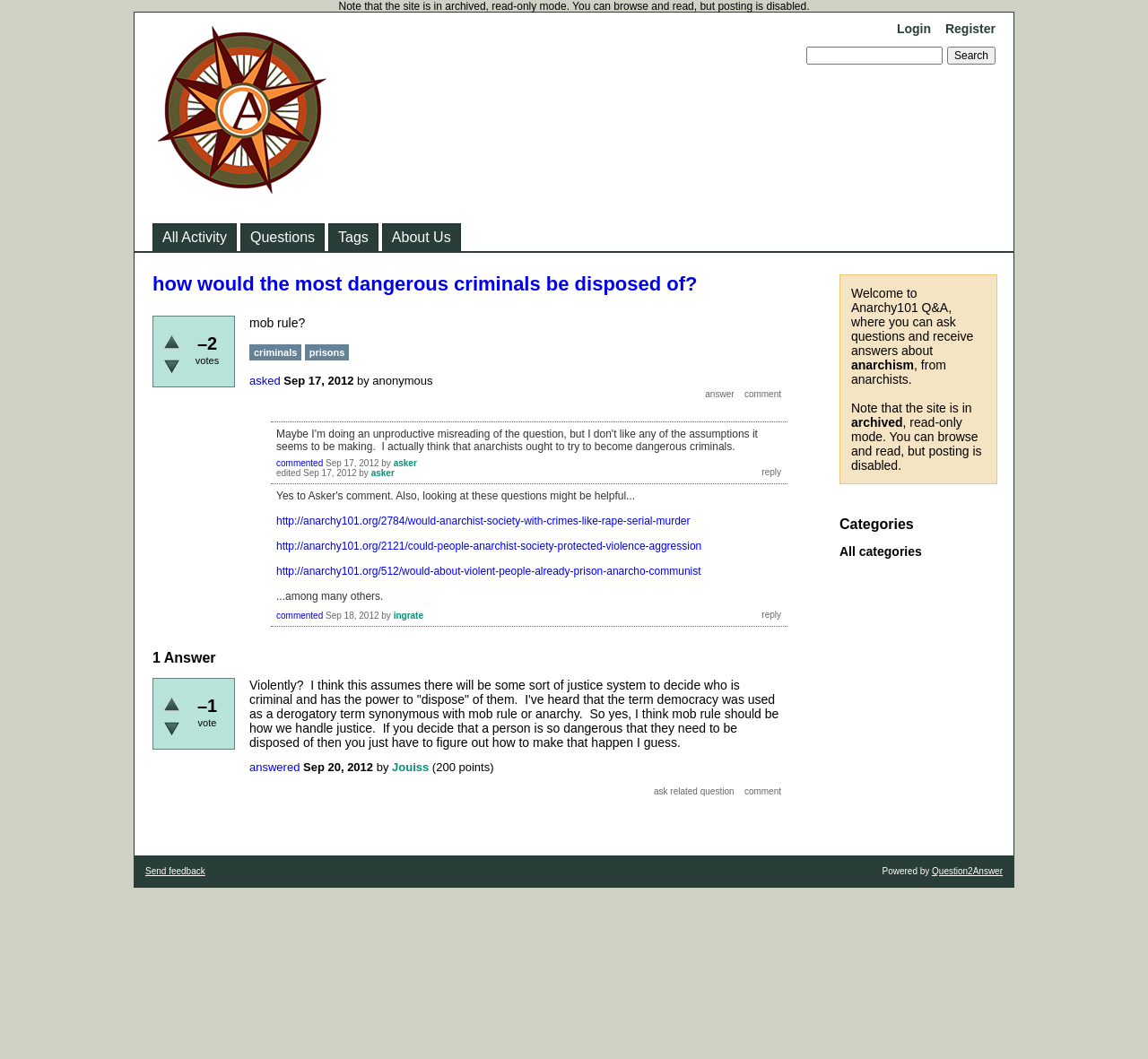Identify and provide the title of the webpage.

how would the most dangerous criminals be disposed of?